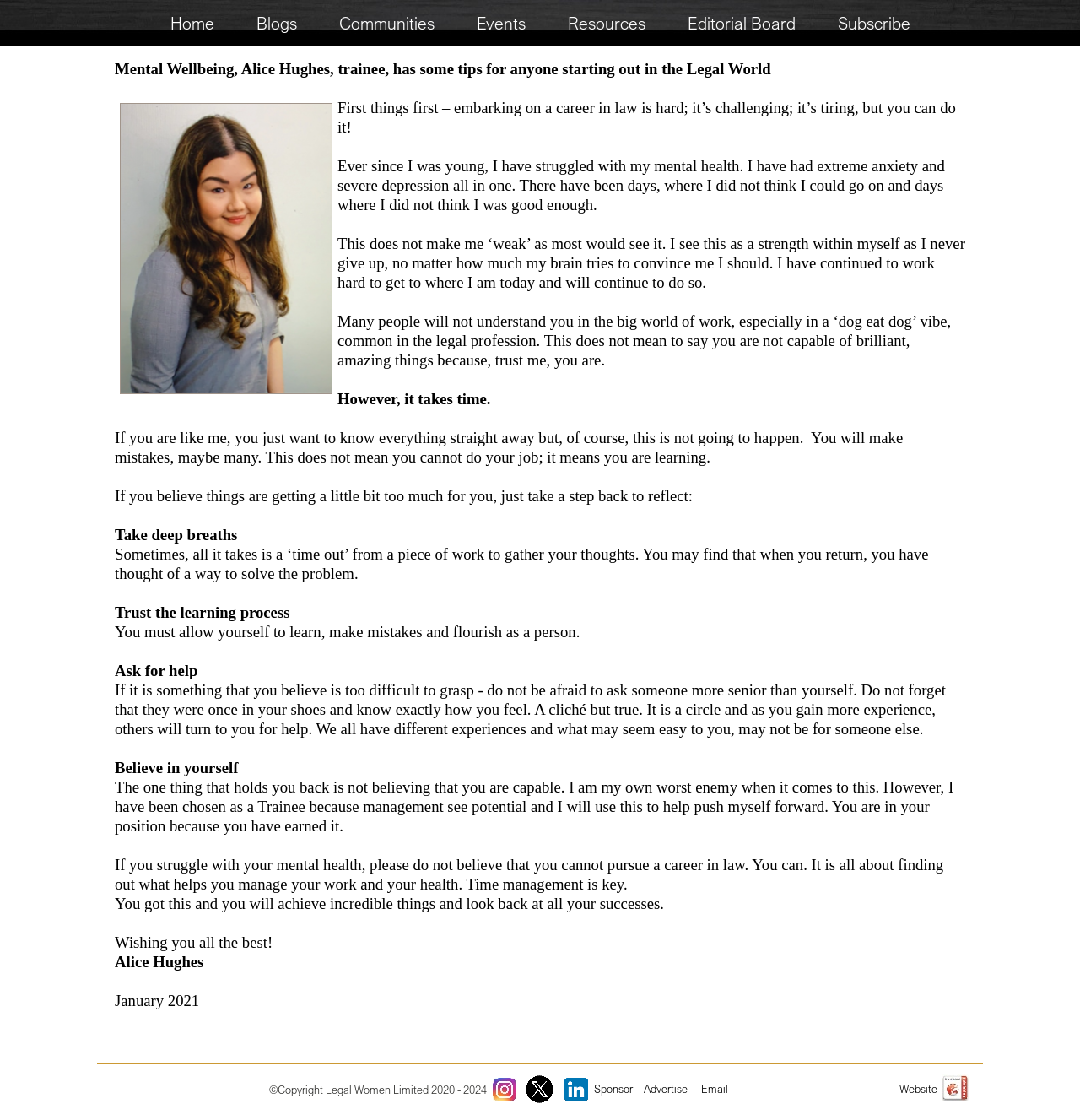Specify the bounding box coordinates of the area that needs to be clicked to achieve the following instruction: "Subscribe to the magazine".

[0.775, 0.011, 0.843, 0.03]